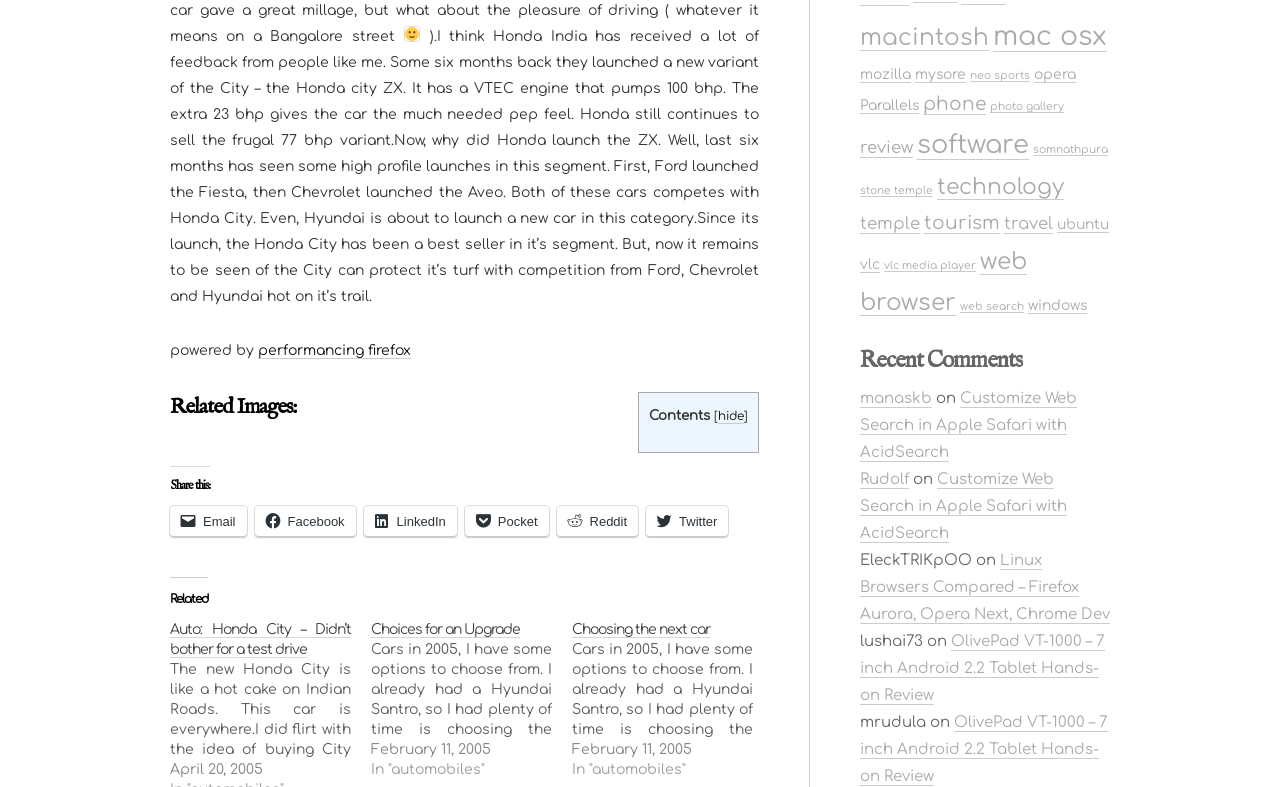Identify the bounding box coordinates for the UI element described as follows: "macintosh". Ensure the coordinates are four float numbers between 0 and 1, formatted as [left, top, right, bottom].

[0.672, 0.032, 0.773, 0.065]